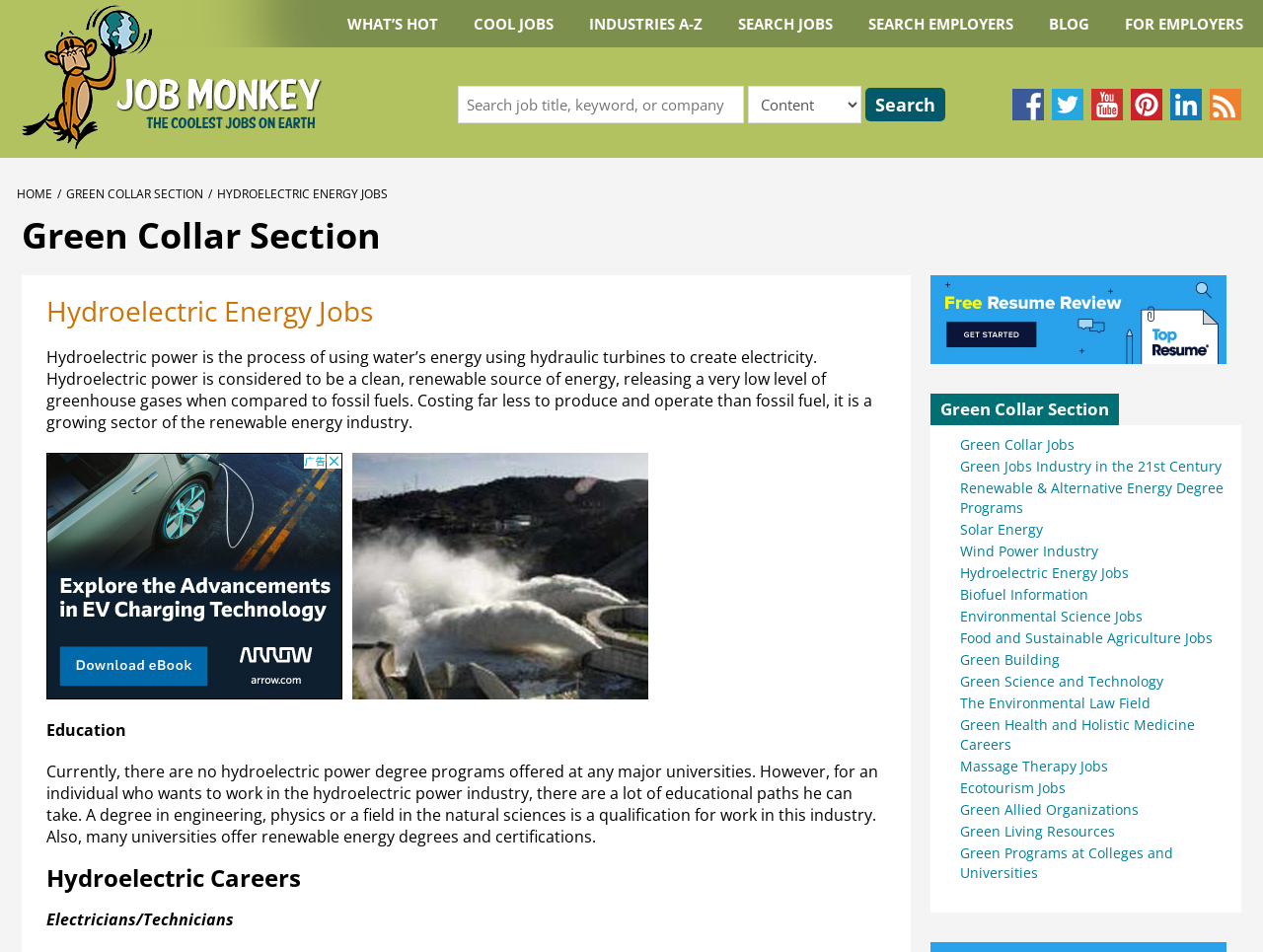What is hydroelectric power?
Please answer the question as detailed as possible.

According to the webpage, hydroelectric power is the process of using water's energy using hydraulic turbines to create electricity, and it is considered to be a clean, renewable source of energy, releasing a very low level of greenhouse gases when compared to fossil fuels.